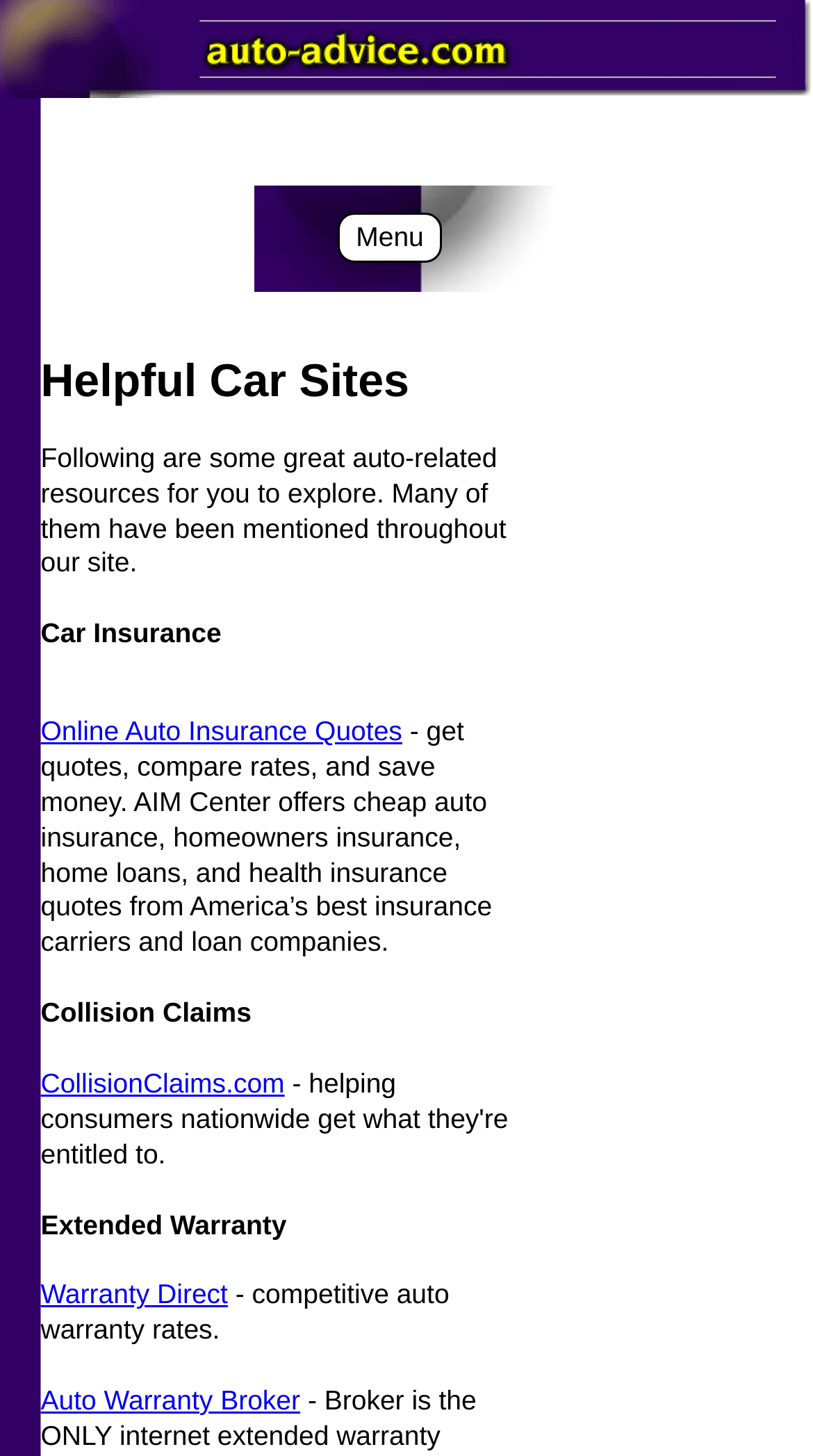What is the name of the company offering cheap auto insurance?
Answer the question with a single word or phrase, referring to the image.

AIM Center